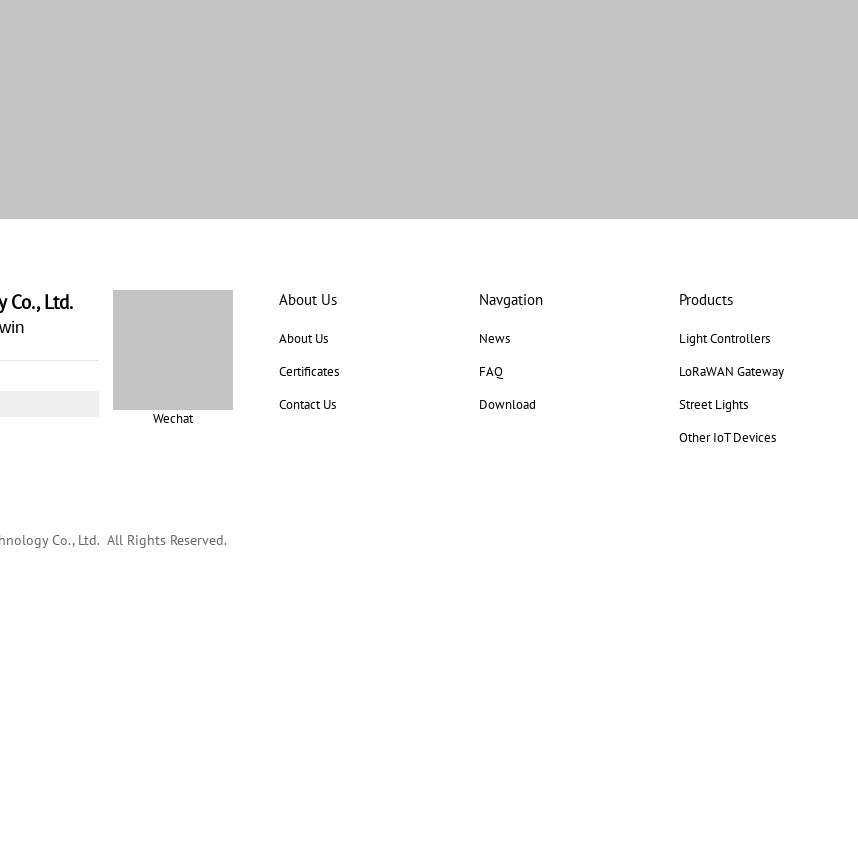What type of products does the company offer?
Provide a concise answer using a single word or phrase based on the image.

Internet of Things